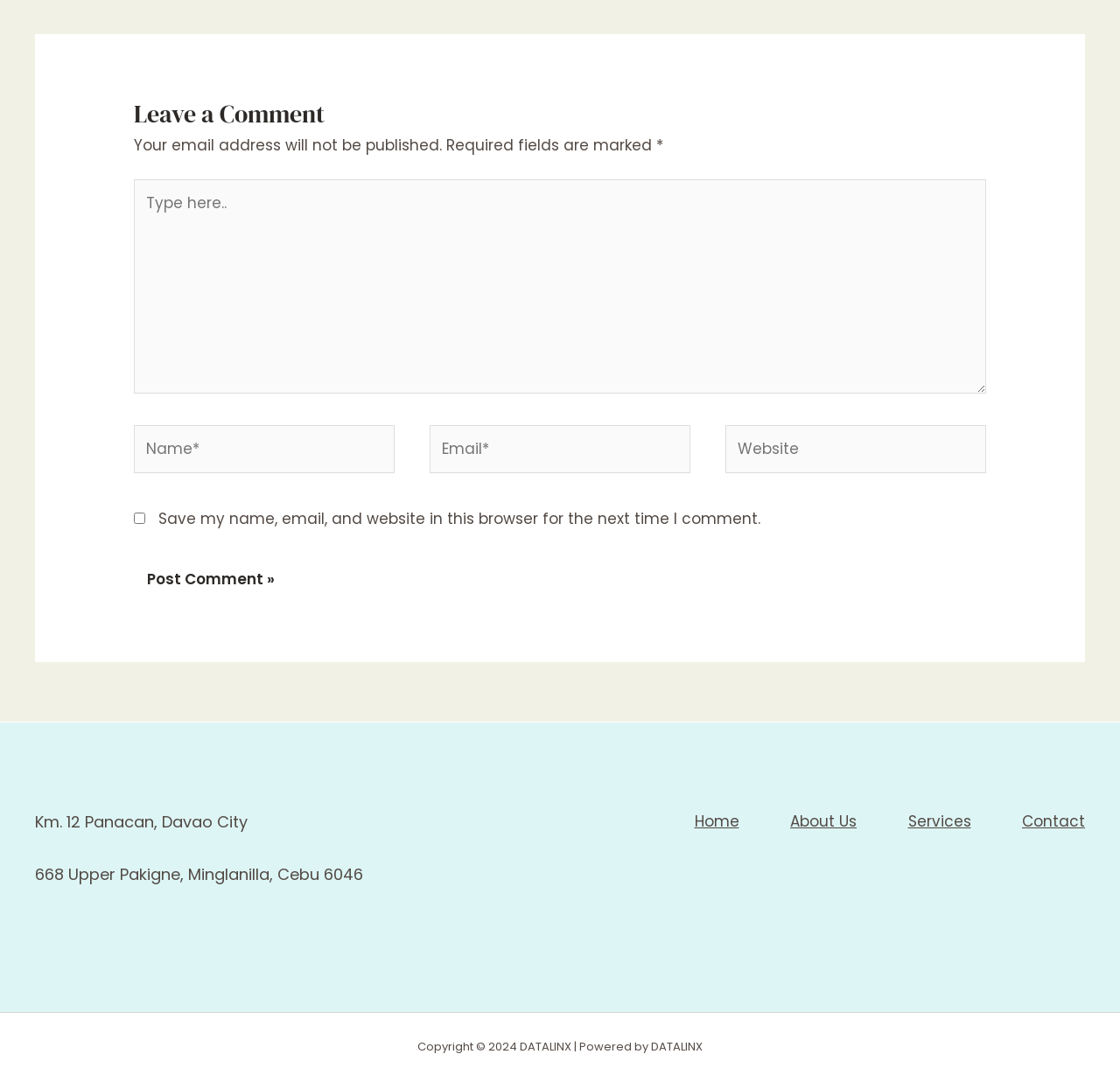Could you locate the bounding box coordinates for the section that should be clicked to accomplish this task: "Post a comment".

[0.12, 0.515, 0.257, 0.557]